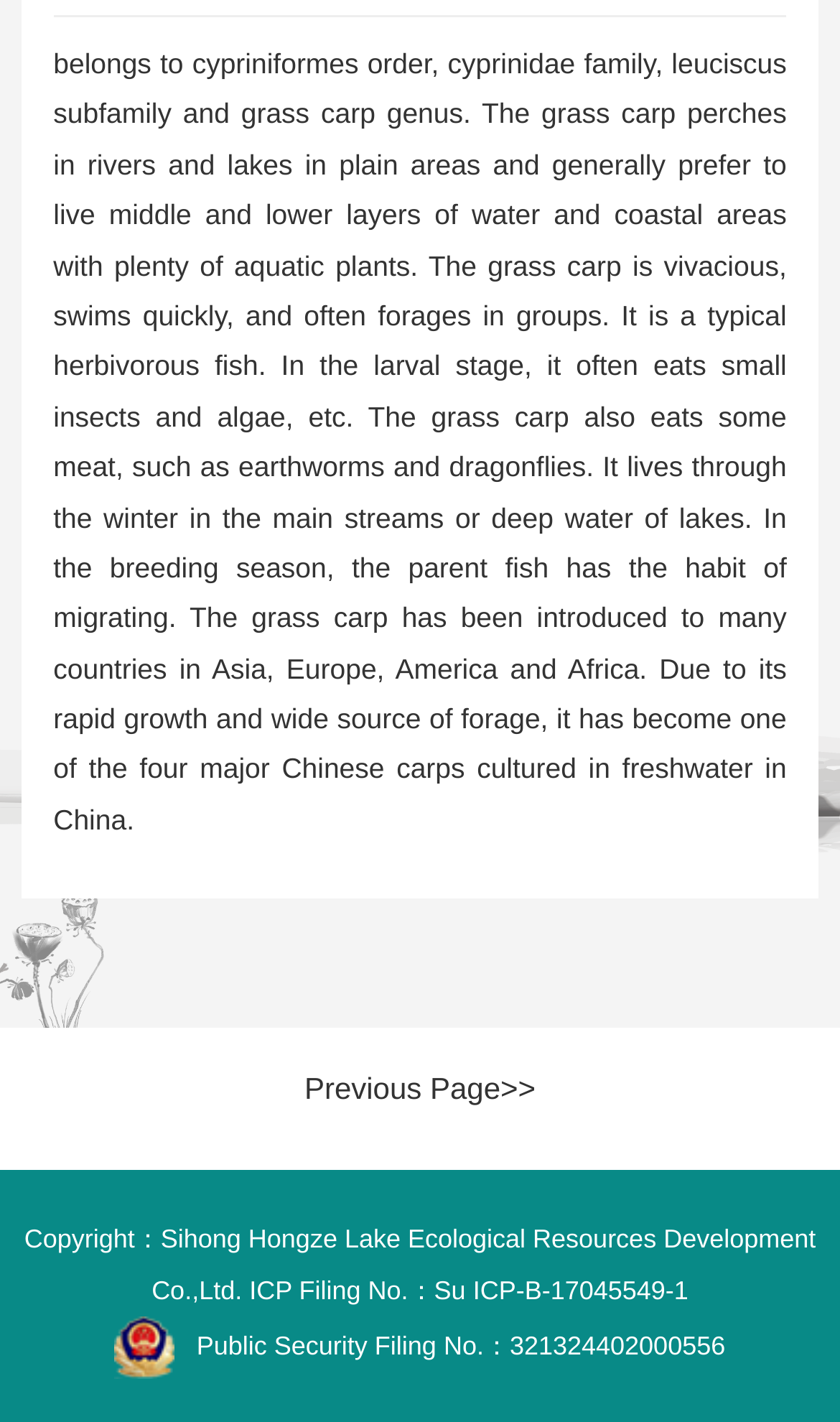Locate the UI element described by Previous Page>> and provide its bounding box coordinates. Use the format (top-left x, top-left y, bottom-right x, bottom-right y) with all values as floating point numbers between 0 and 1.

[0.362, 0.753, 0.638, 0.778]